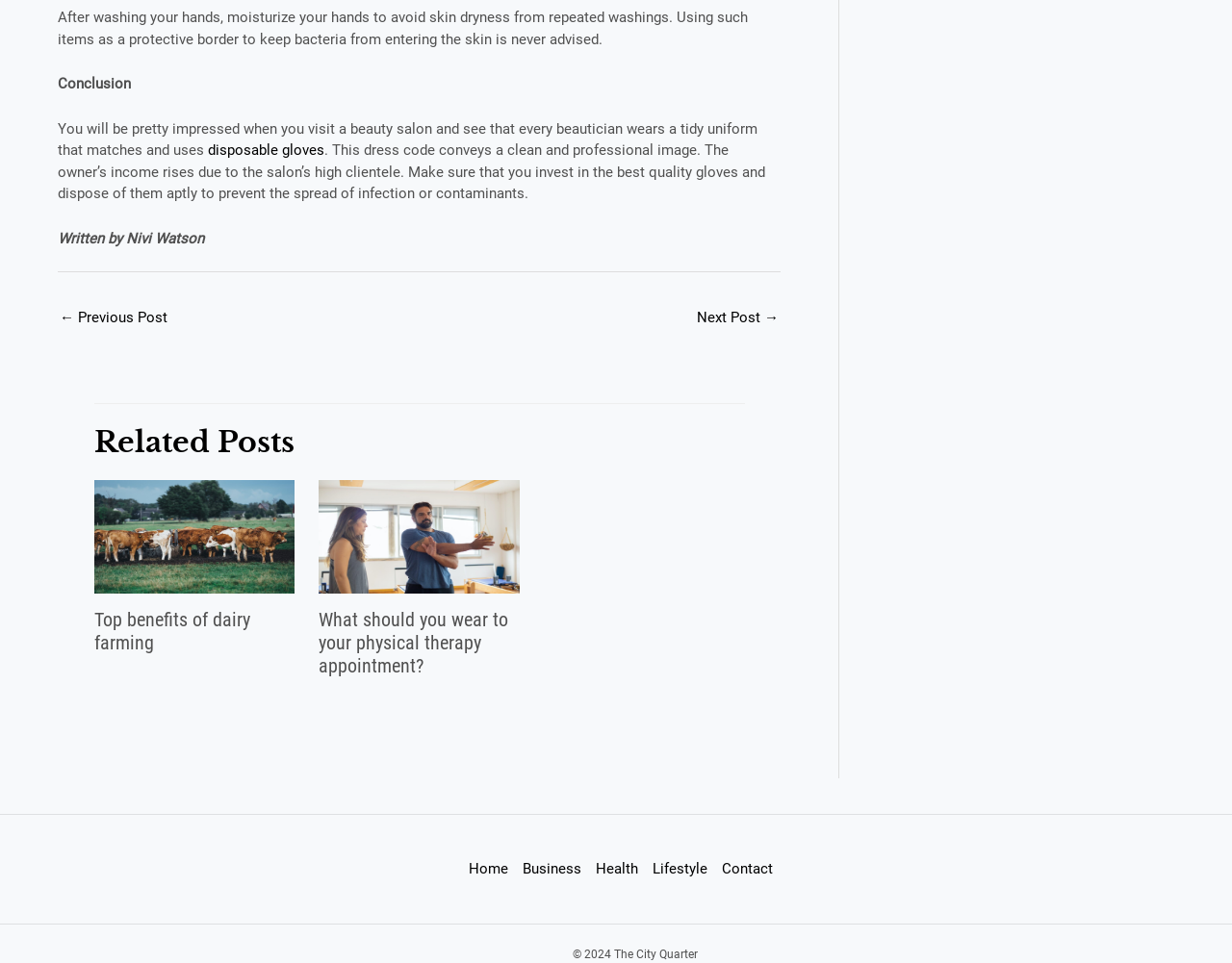Using the provided element description, identify the bounding box coordinates as (top-left x, top-left y, bottom-right x, bottom-right y). Ensure all values are between 0 and 1. Description: Top benefits of dairy farming

[0.076, 0.631, 0.203, 0.679]